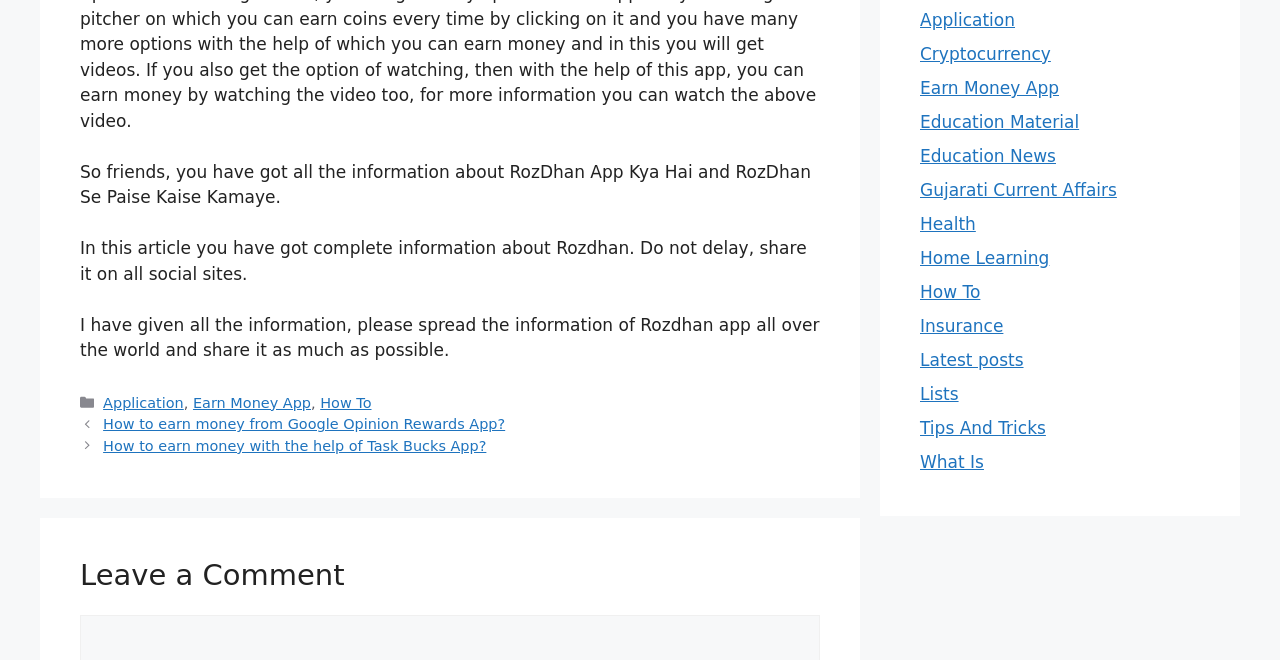Identify the bounding box for the UI element that is described as follows: "Home Learning".

[0.719, 0.376, 0.82, 0.406]